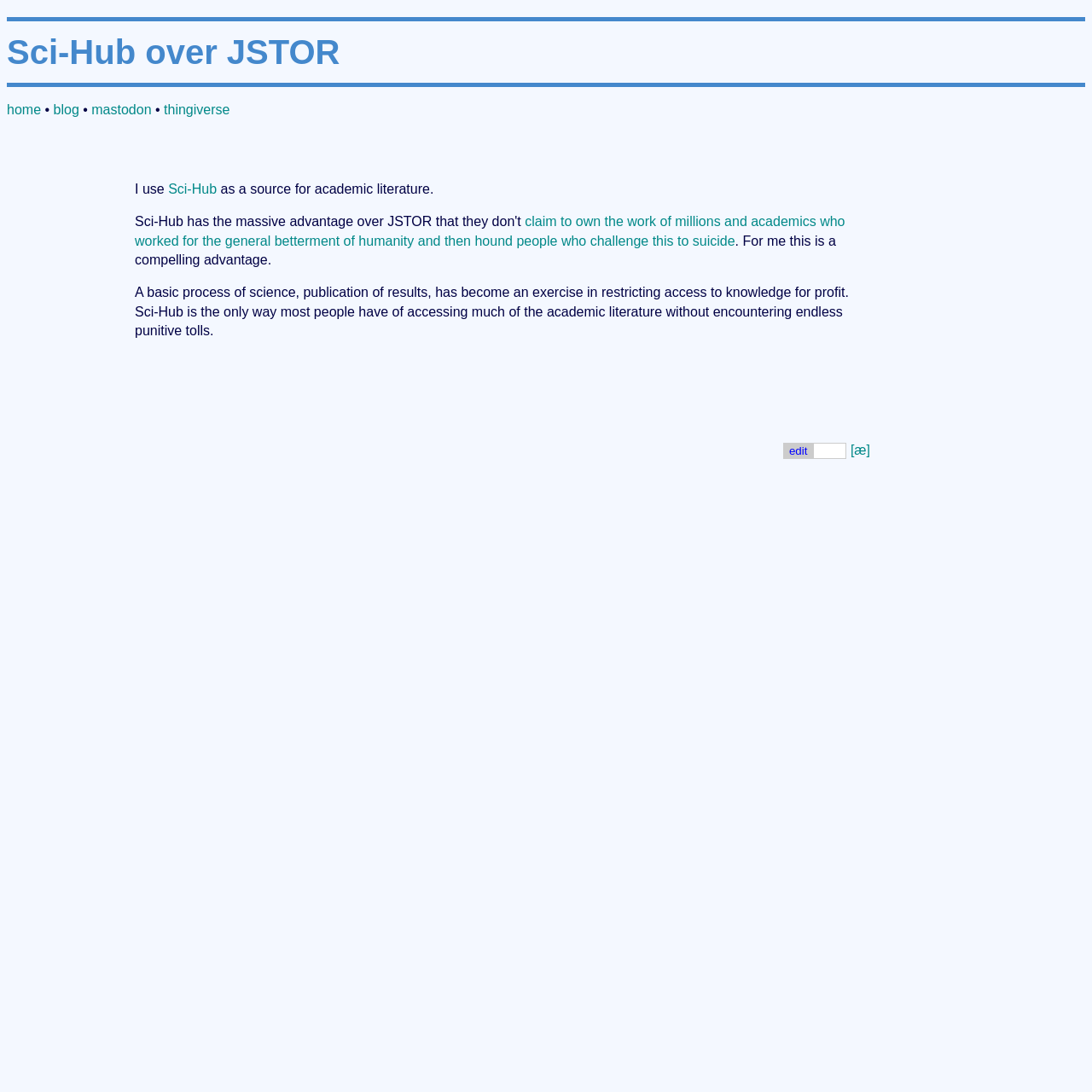What is the function of the textbox next to the edit button?
Look at the image and provide a short answer using one word or a phrase.

Text input